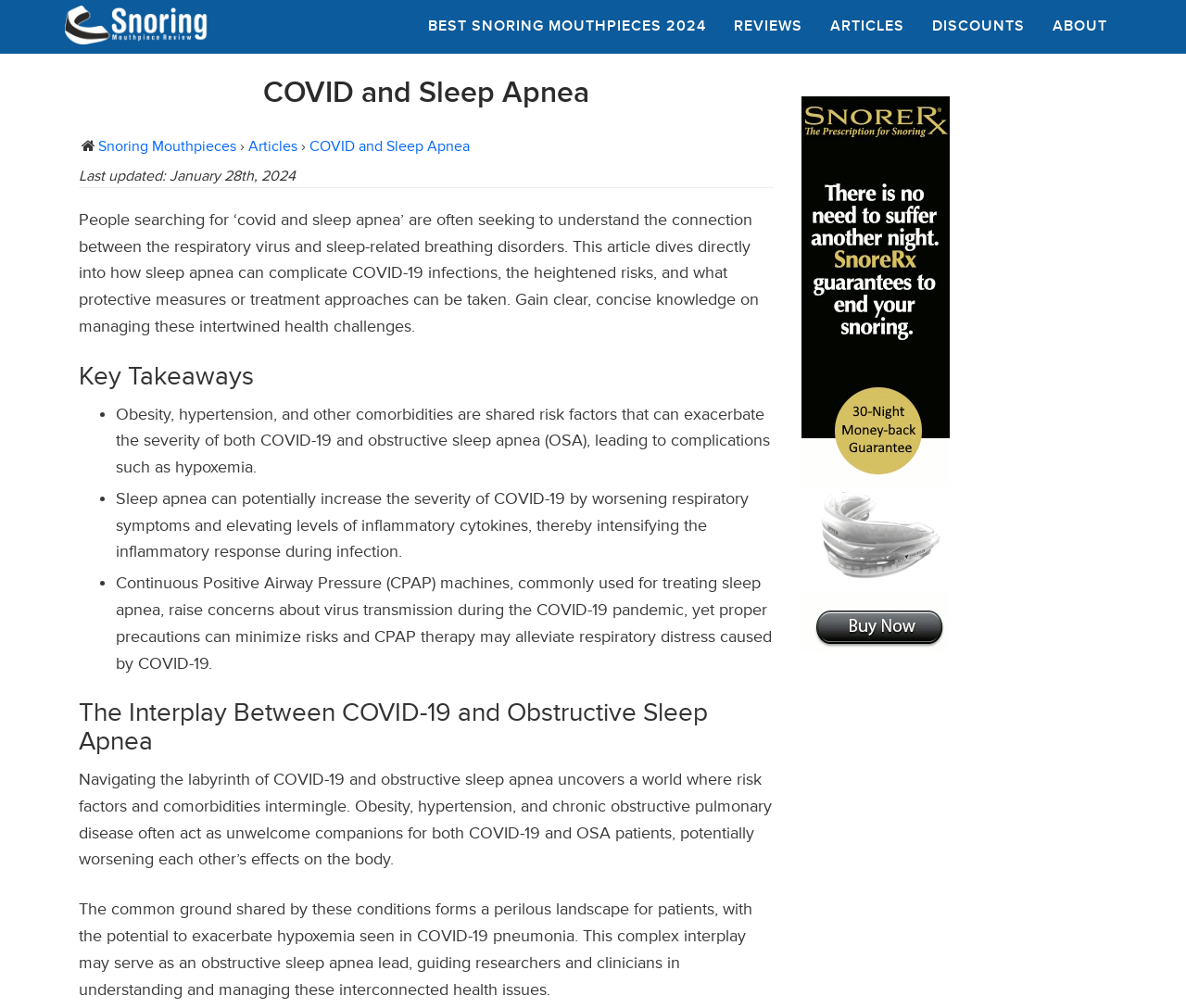Find the bounding box coordinates of the element you need to click on to perform this action: 'Learn about COVID and Sleep Apnea'. The coordinates should be represented by four float values between 0 and 1, in the format [left, top, right, bottom].

[0.261, 0.136, 0.396, 0.154]